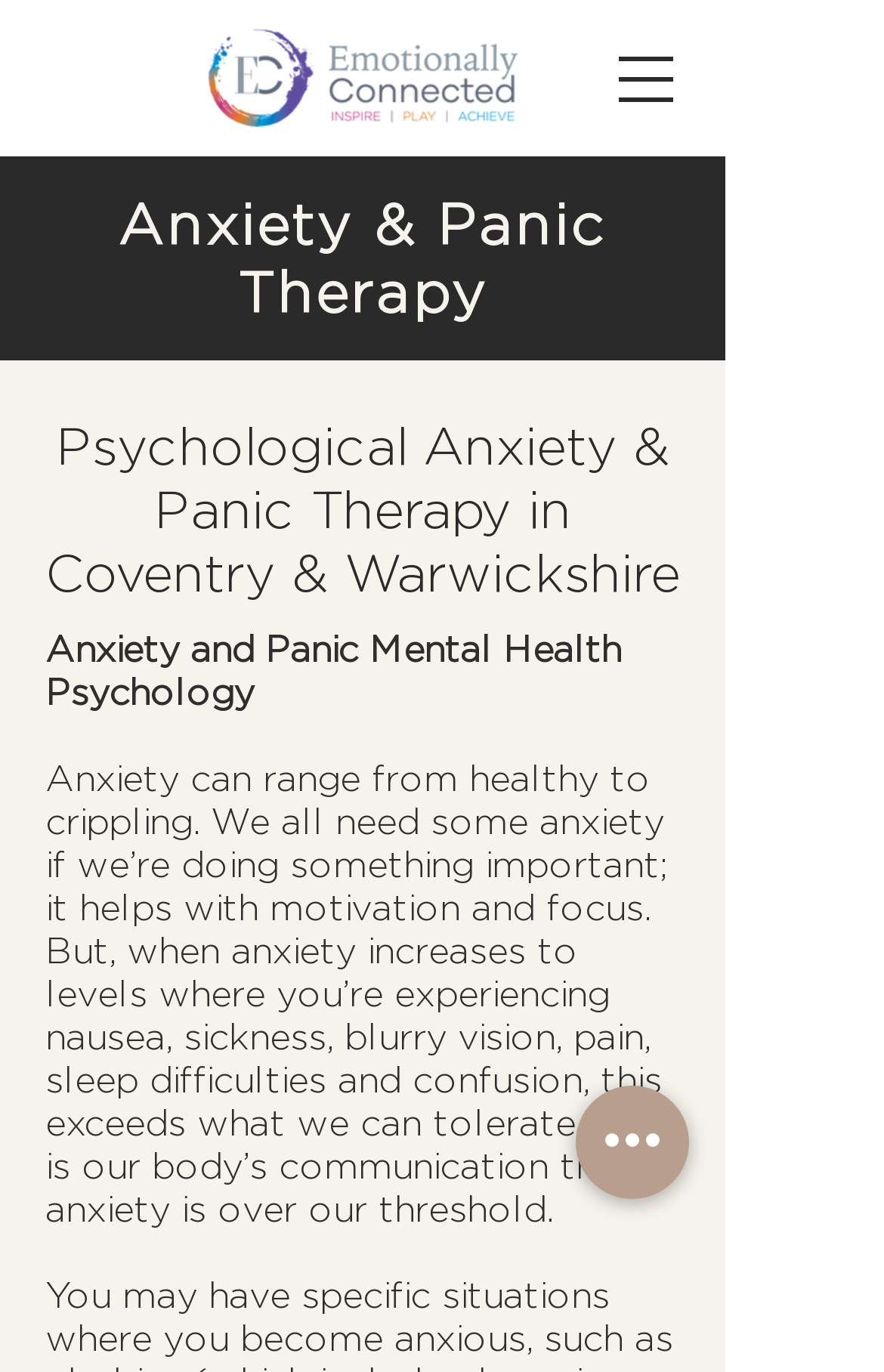What is the purpose of the button at the top right?
Please provide a single word or phrase as your answer based on the image.

Open navigation menu